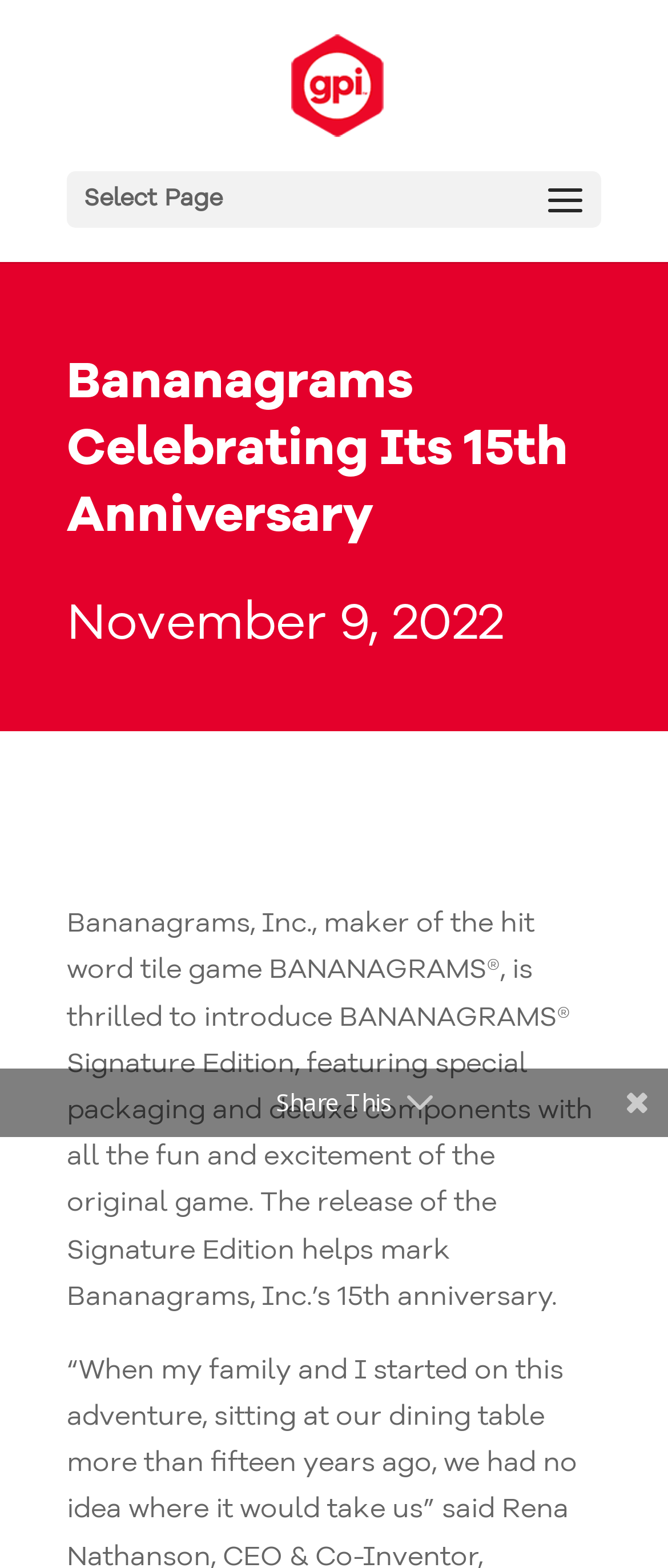What is Bananagrams, Inc. celebrating?
Your answer should be a single word or phrase derived from the screenshot.

15th anniversary